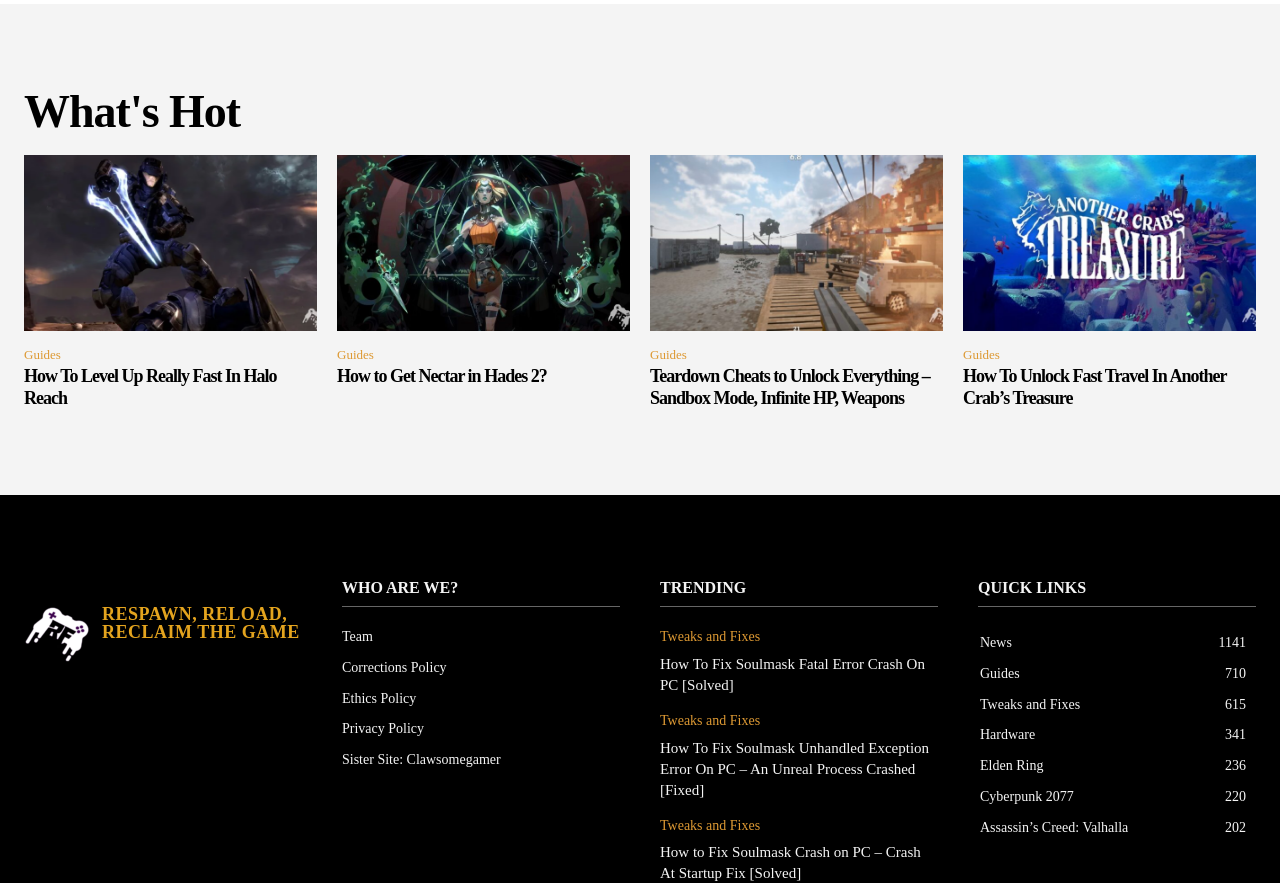Answer the question in a single word or phrase:
How many categories are listed under 'QUICK LINKS'?

6